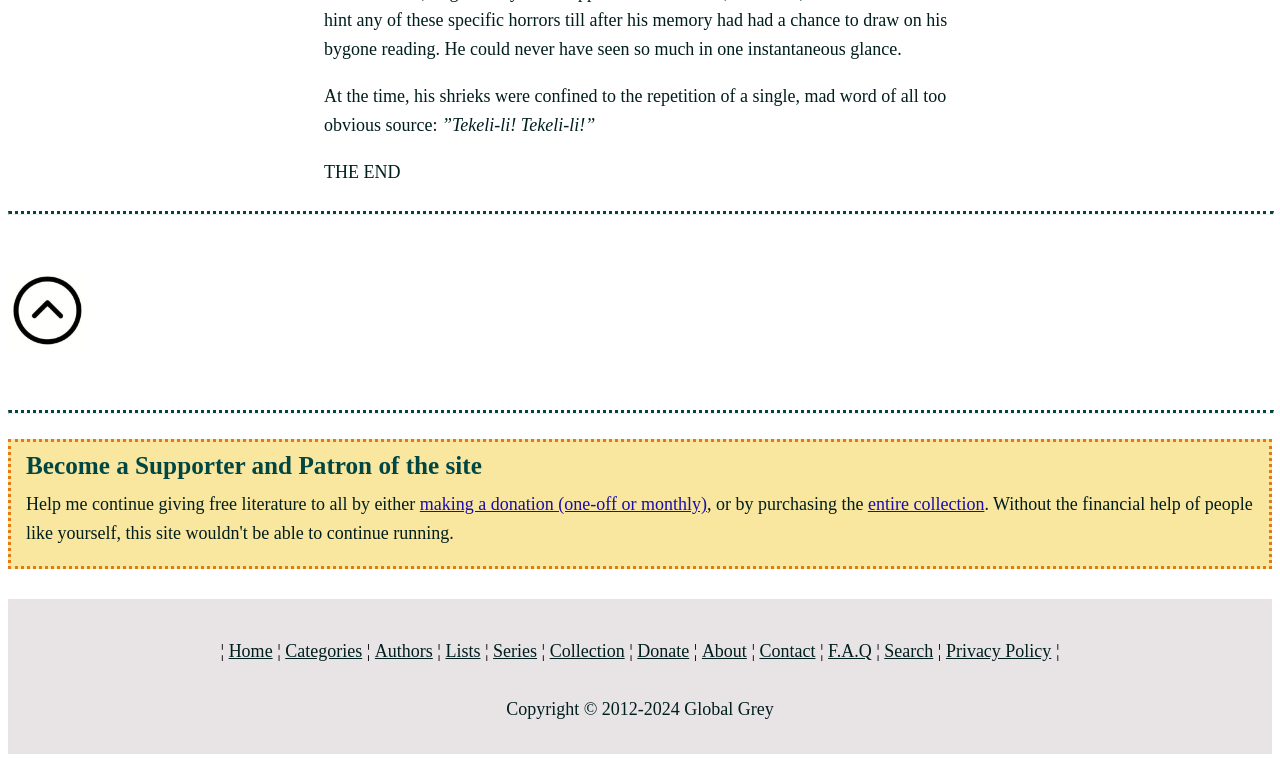What is the position of the link 'Home'? Please answer the question using a single word or phrase based on the image.

Top right